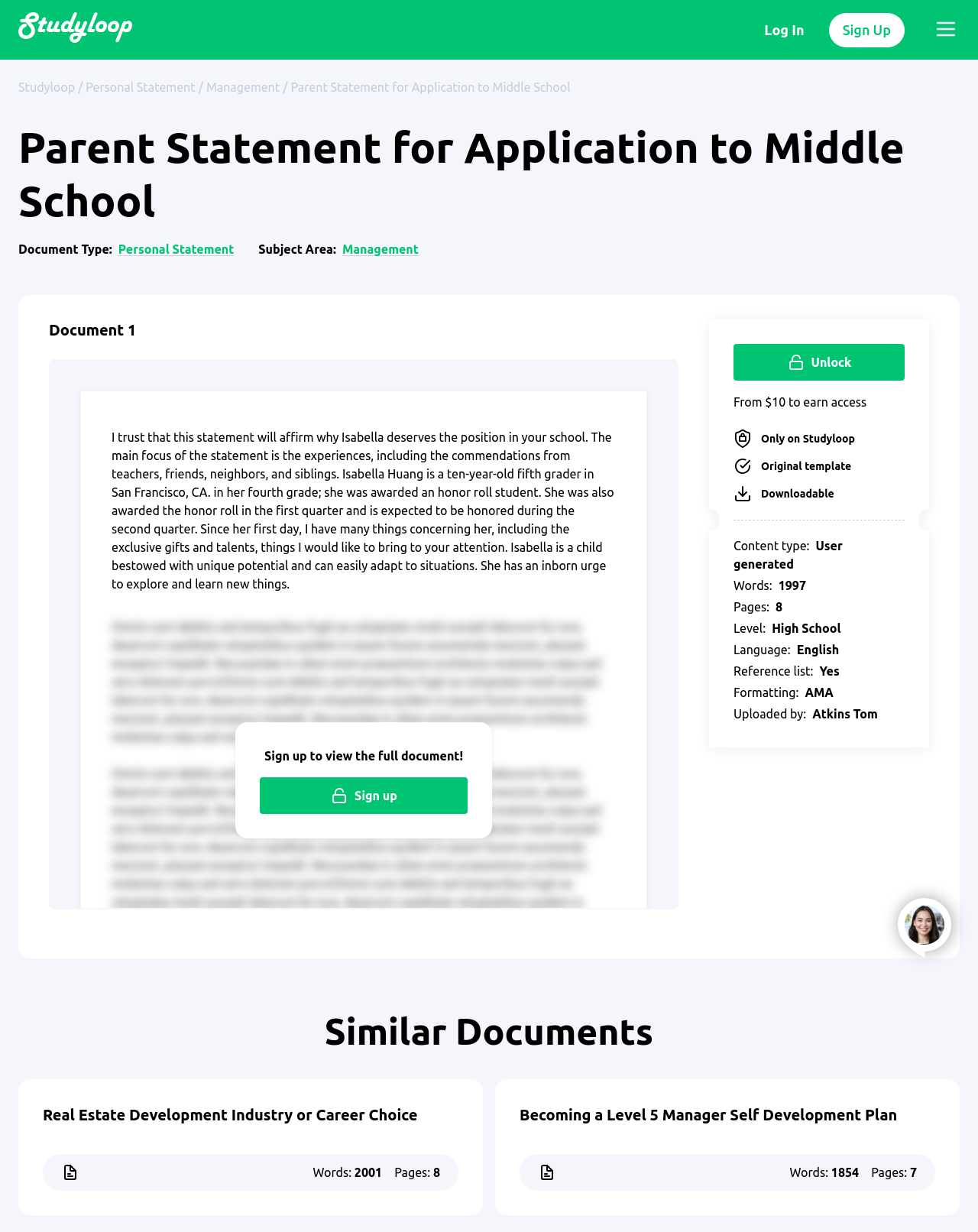Determine the bounding box coordinates for the area that needs to be clicked to fulfill this task: "Click on the 'Sign up' button to view the full document". The coordinates must be given as four float numbers between 0 and 1, i.e., [left, top, right, bottom].

[0.266, 0.631, 0.478, 0.661]